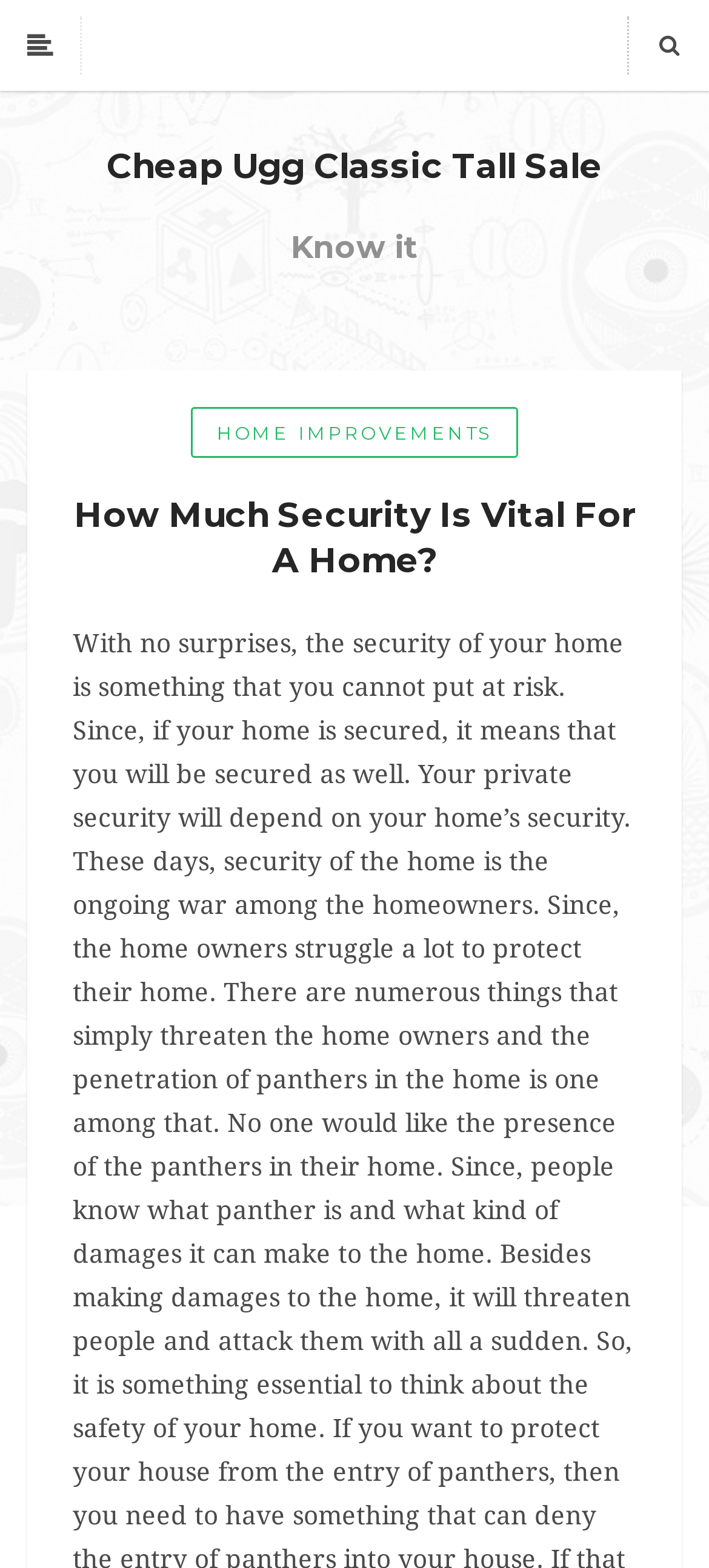From the webpage screenshot, predict the bounding box of the UI element that matches this description: "Home Improvements".

[0.268, 0.26, 0.732, 0.292]